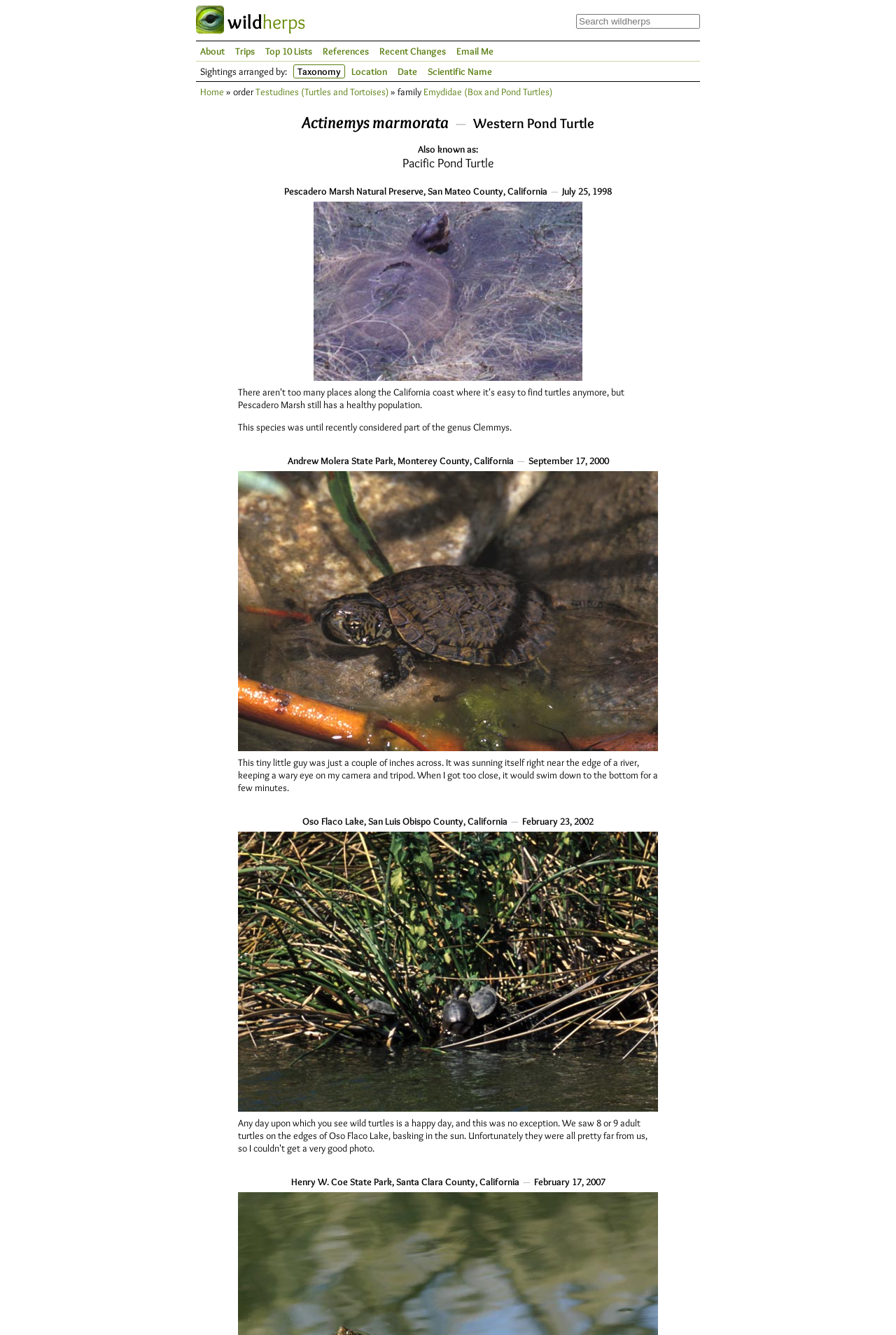What is the genus that the Western Pond Turtle was previously considered part of?
Answer with a single word or phrase by referring to the visual content.

Clemmys